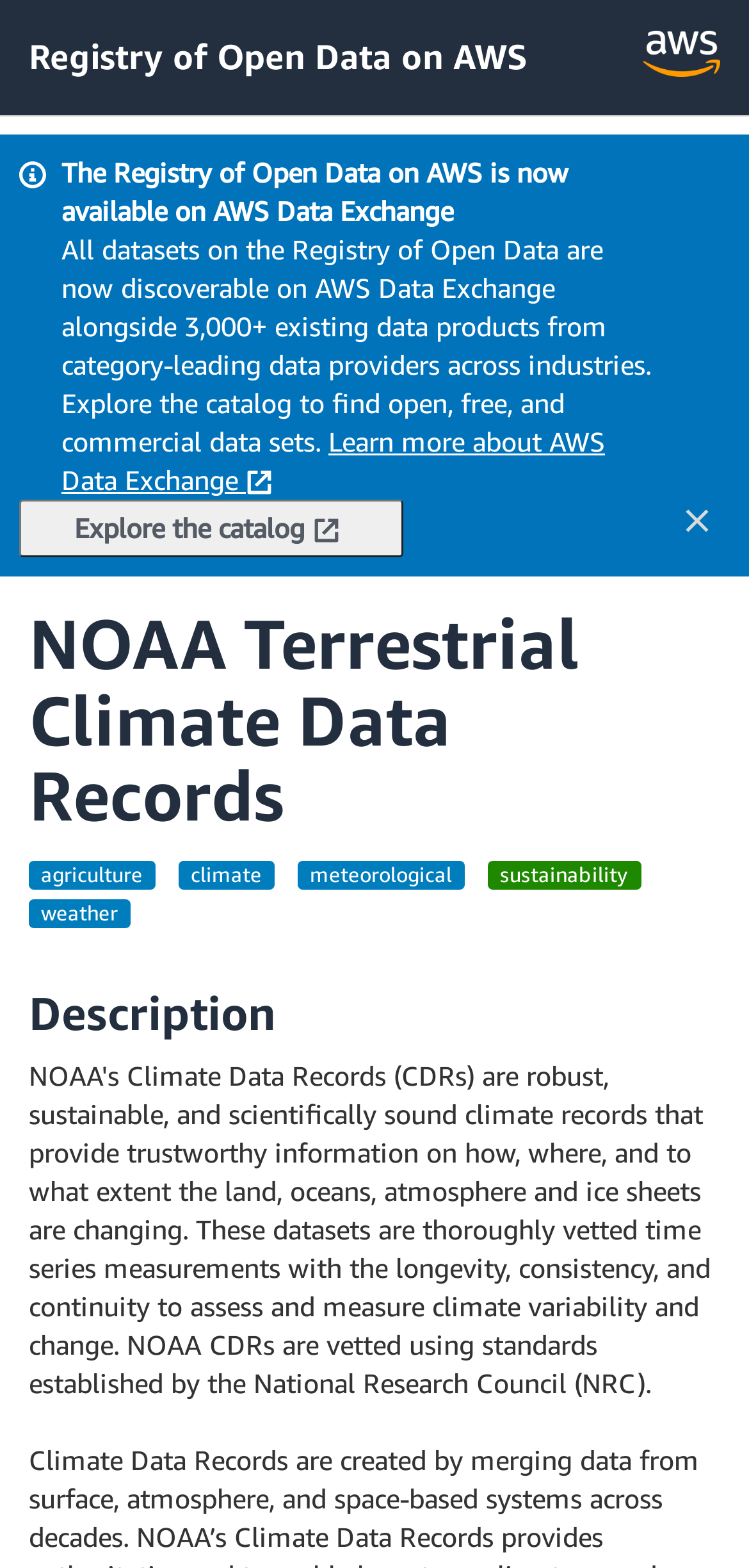What is the headline of the webpage?

NOAA Terrestrial Climate Data Records